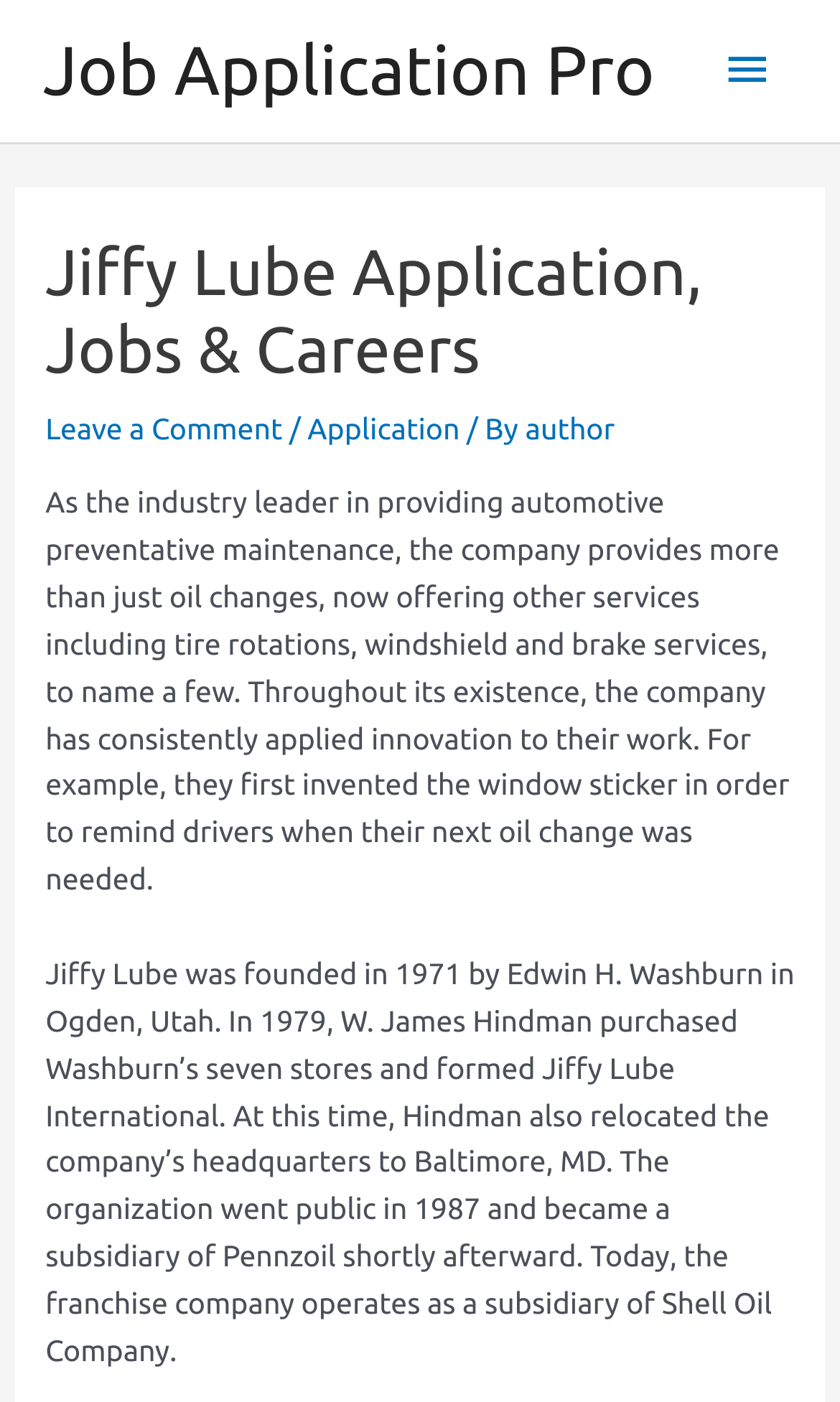Refer to the image and provide an in-depth answer to the question: 
What is the current parent company of Jiffy Lube?

The webpage mentions that the franchise company operates as a subsidiary of Shell Oil Company, which indicates that Shell Oil Company is the current parent company of Jiffy Lube.